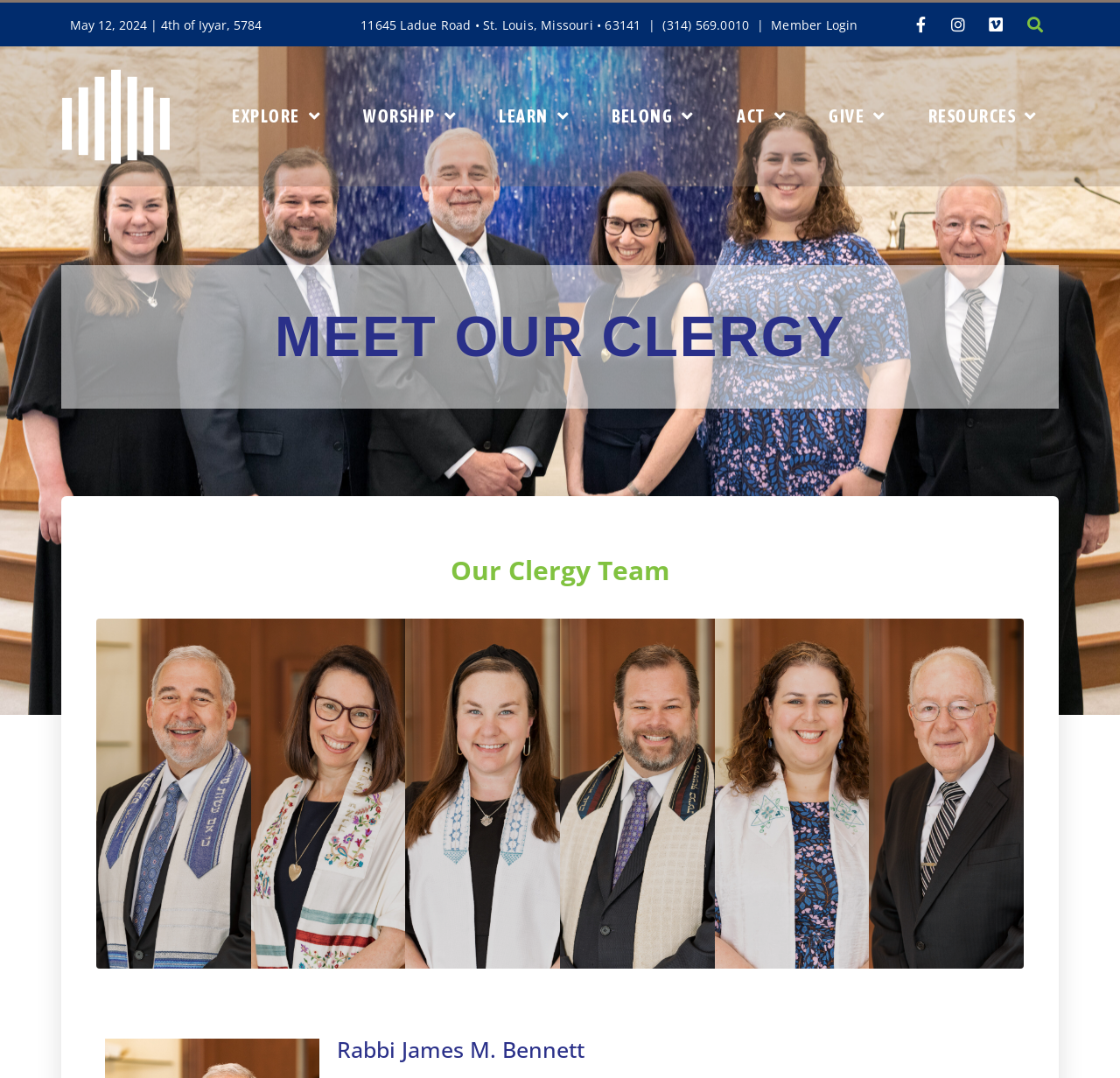Pinpoint the bounding box coordinates of the clickable element to carry out the following instruction: "Explore the website."

[0.188, 0.086, 0.306, 0.131]